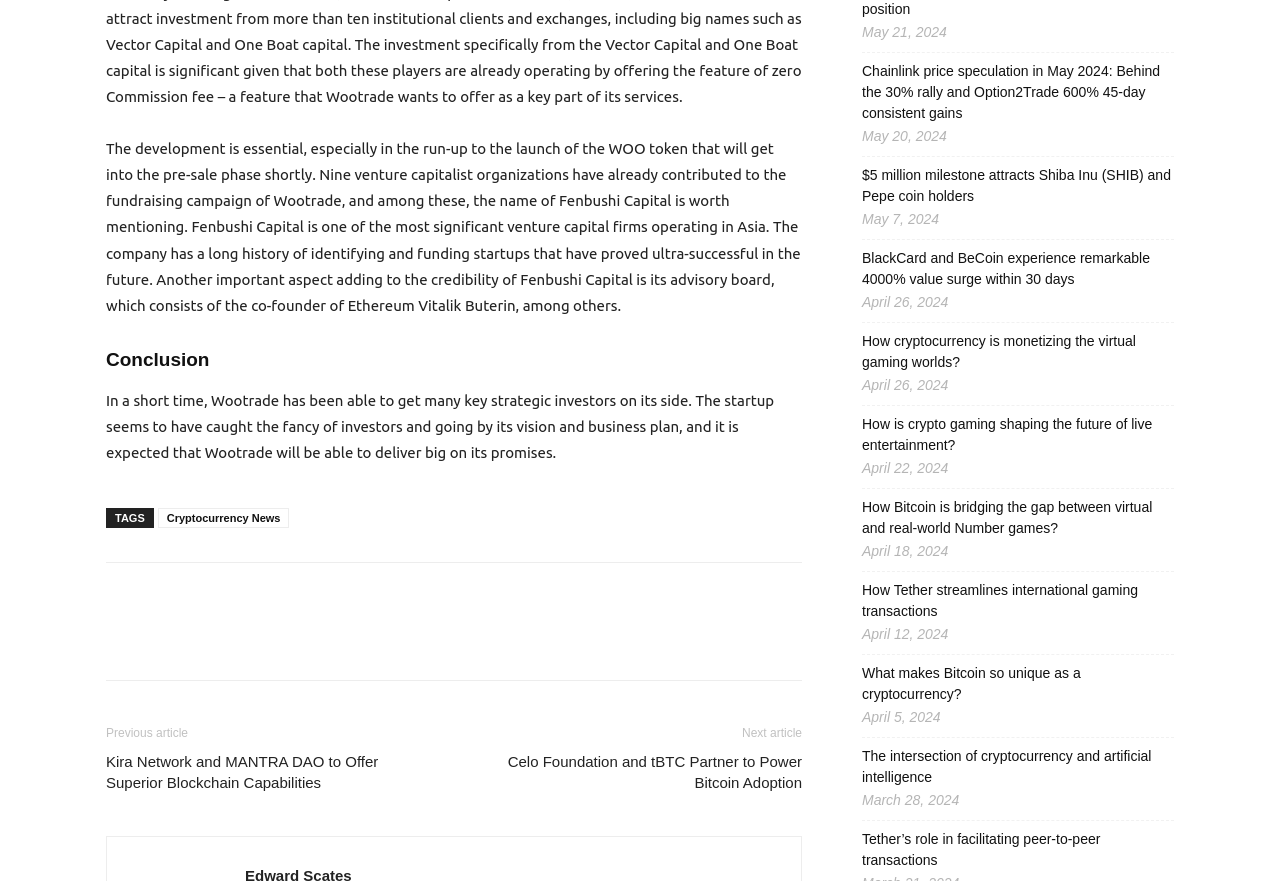Locate the bounding box coordinates of the element that should be clicked to execute the following instruction: "Click on the 'Kira Network and MANTRA DAO to Offer Superior Blockchain Capabilities' link".

[0.083, 0.853, 0.336, 0.9]